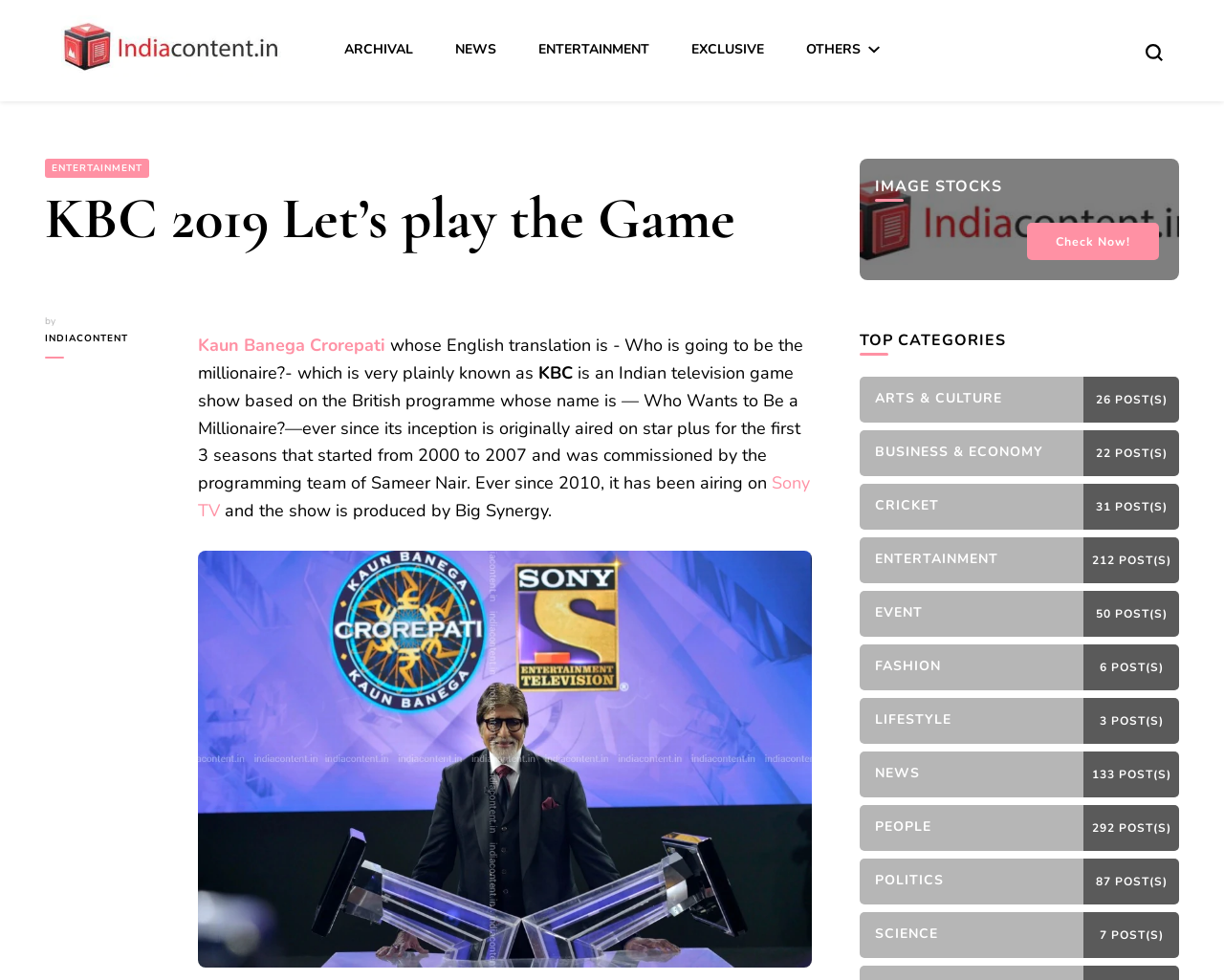Please give a one-word or short phrase response to the following question: 
What is the name of the TV show?

Kaun Banega Crorepati